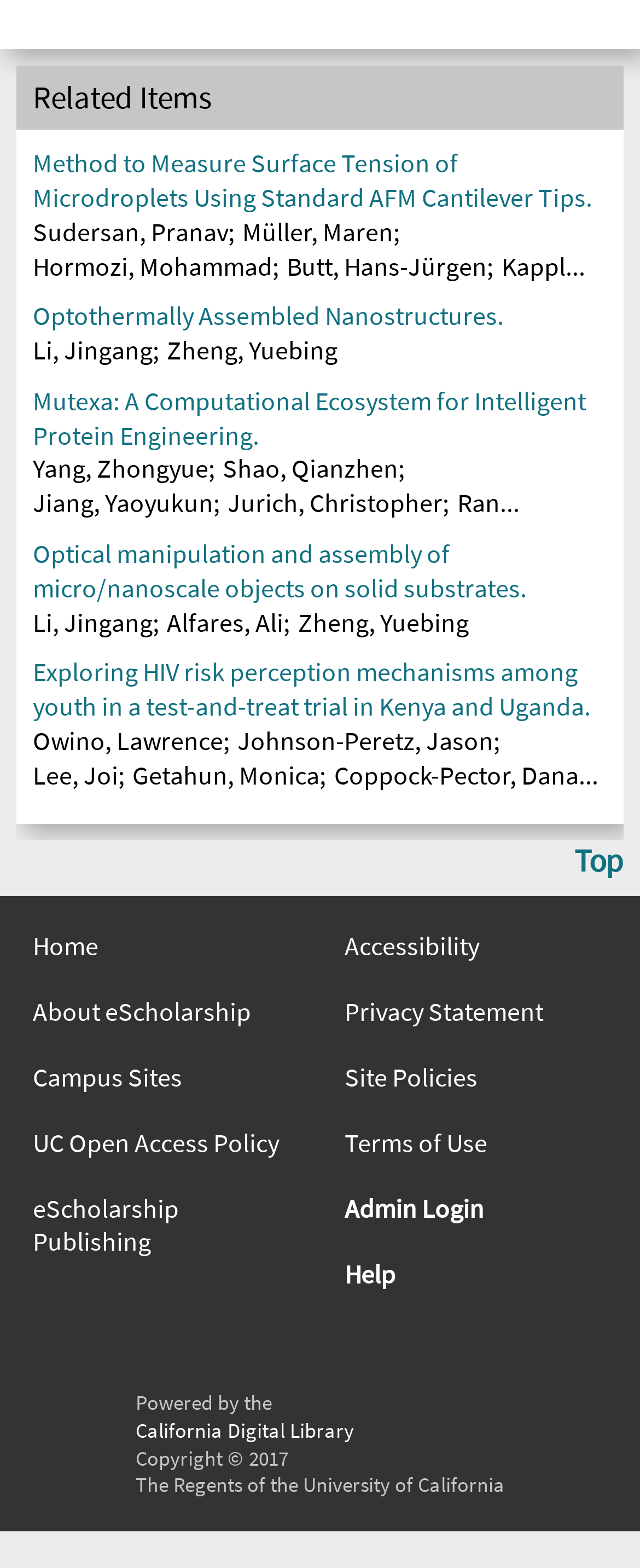Can you show the bounding box coordinates of the region to click on to complete the task described in the instruction: "Click on 'Method to Measure Surface Tension of Microdroplets Using Standard AFM Cantilever Tips.'"?

[0.051, 0.093, 0.949, 0.137]